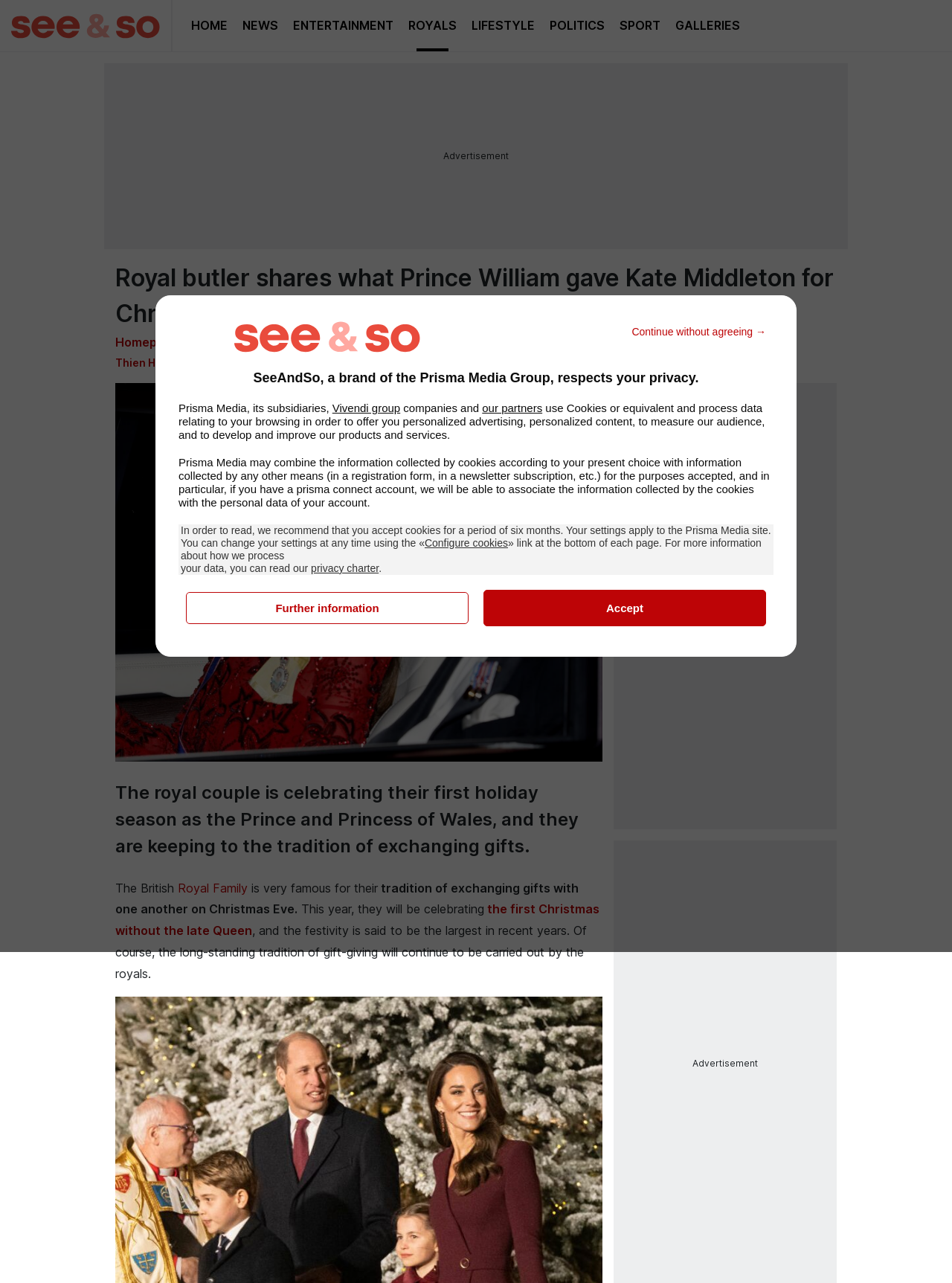Can you show the bounding box coordinates of the region to click on to complete the task described in the instruction: "view entertainment"?

[0.3, 0.0, 0.421, 0.04]